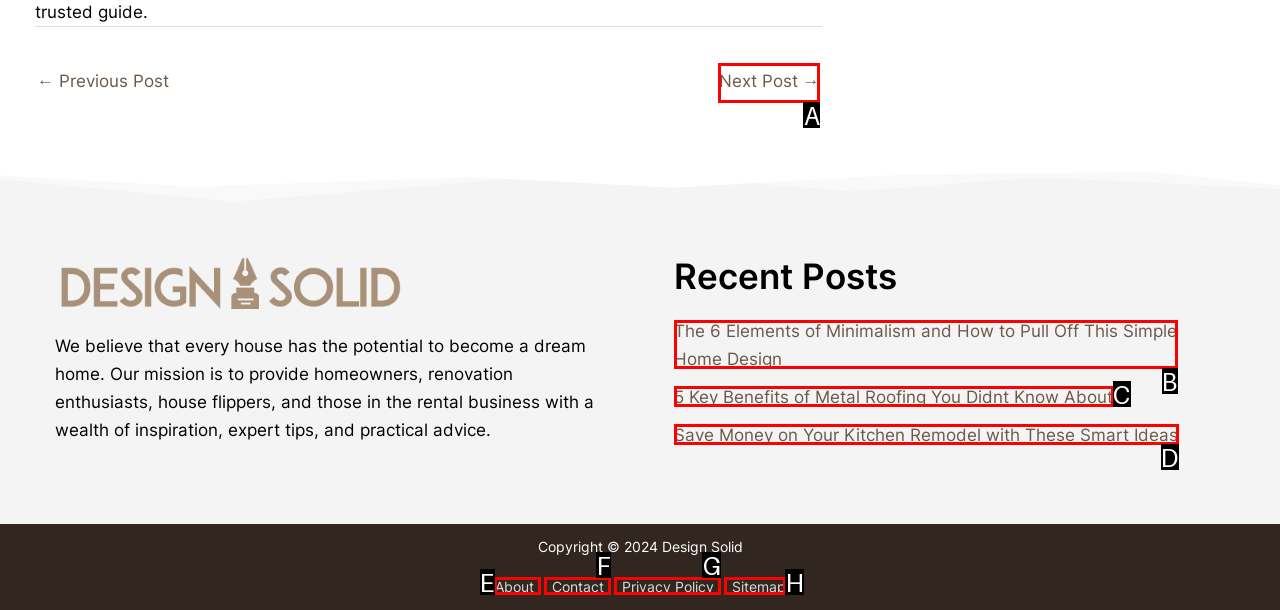Given the instruction: visit the about page, which HTML element should you click on?
Answer with the letter that corresponds to the correct option from the choices available.

E